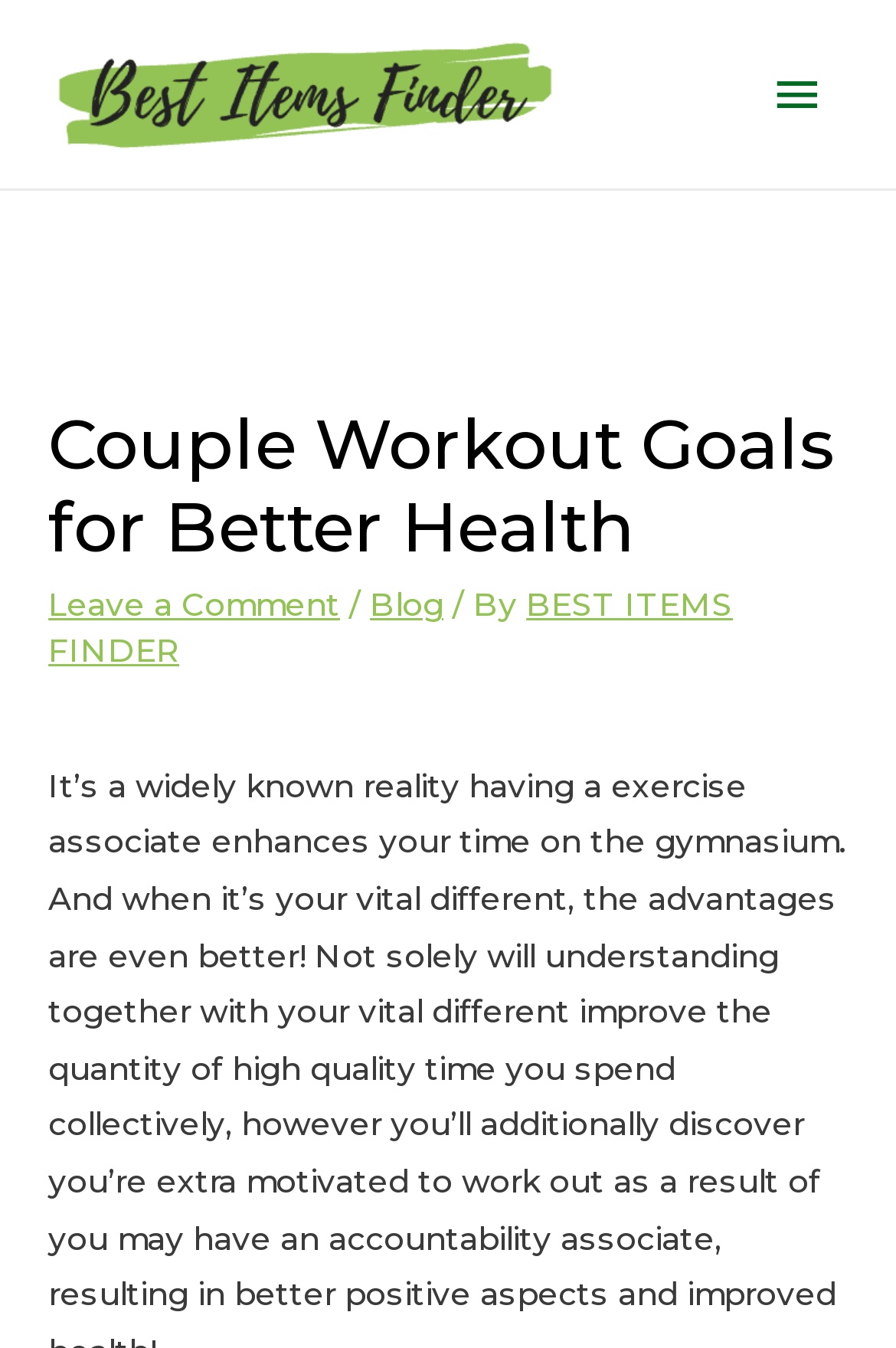Provide a thorough description of this webpage.

The webpage is about "Couple Workout Goals for Better Health" and is part of the "Best Items Finder" website. At the top left corner, there is a logo image of "Best Items Finder" accompanied by a link with the same text. 

To the right of the logo, there is a main menu button that, when expanded, reveals a header section. This header section contains the title "Couple Workout Goals for Better Health" in a prominent heading. Below the title, there are three links: "Leave a Comment", "Blog", and "BEST ITEMS FINDER", separated by forward slashes. The "BEST ITEMS FINDER" link is positioned at the bottom right of the header section.